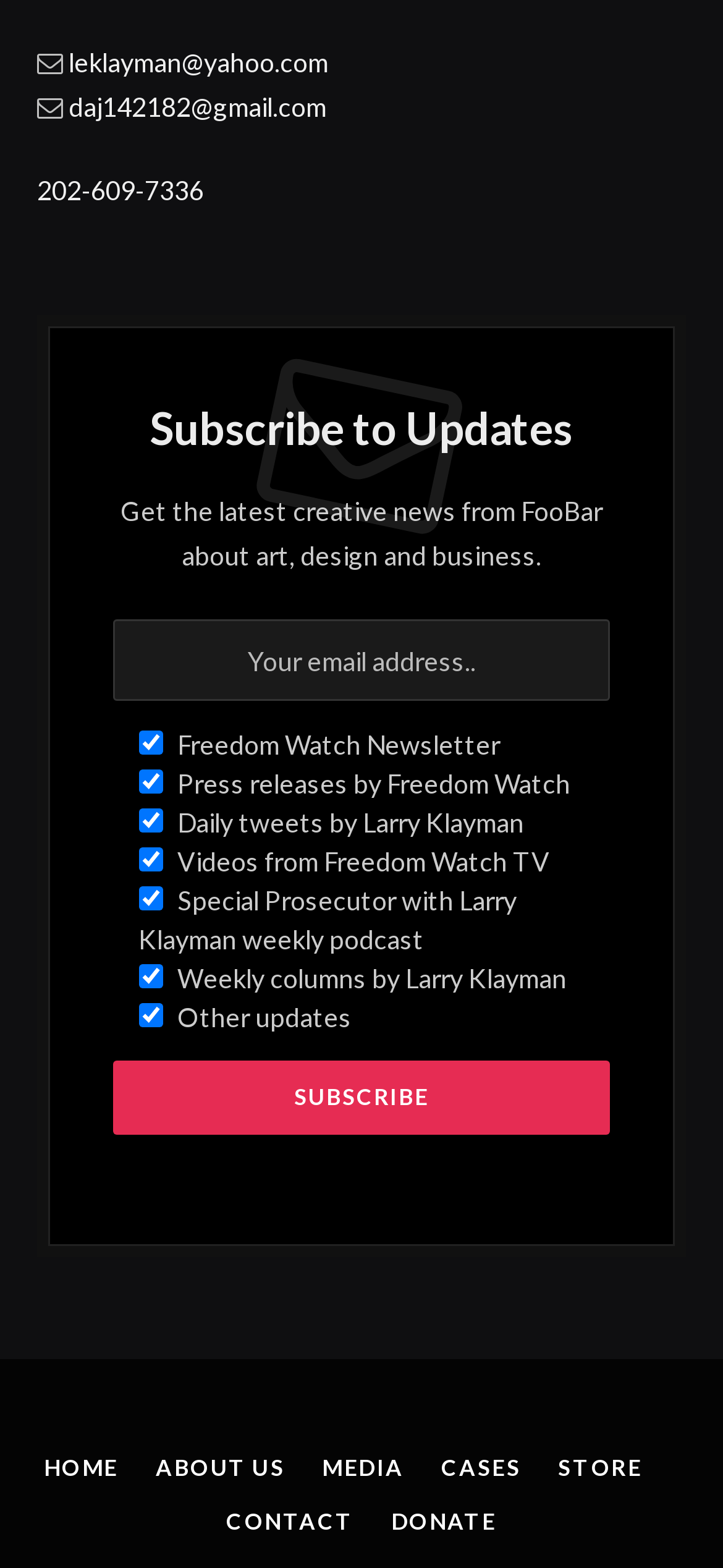Determine the bounding box coordinates for the clickable element required to fulfill the instruction: "Check Freedom Watch Newsletter". Provide the coordinates as four float numbers between 0 and 1, i.e., [left, top, right, bottom].

[0.191, 0.466, 0.225, 0.482]